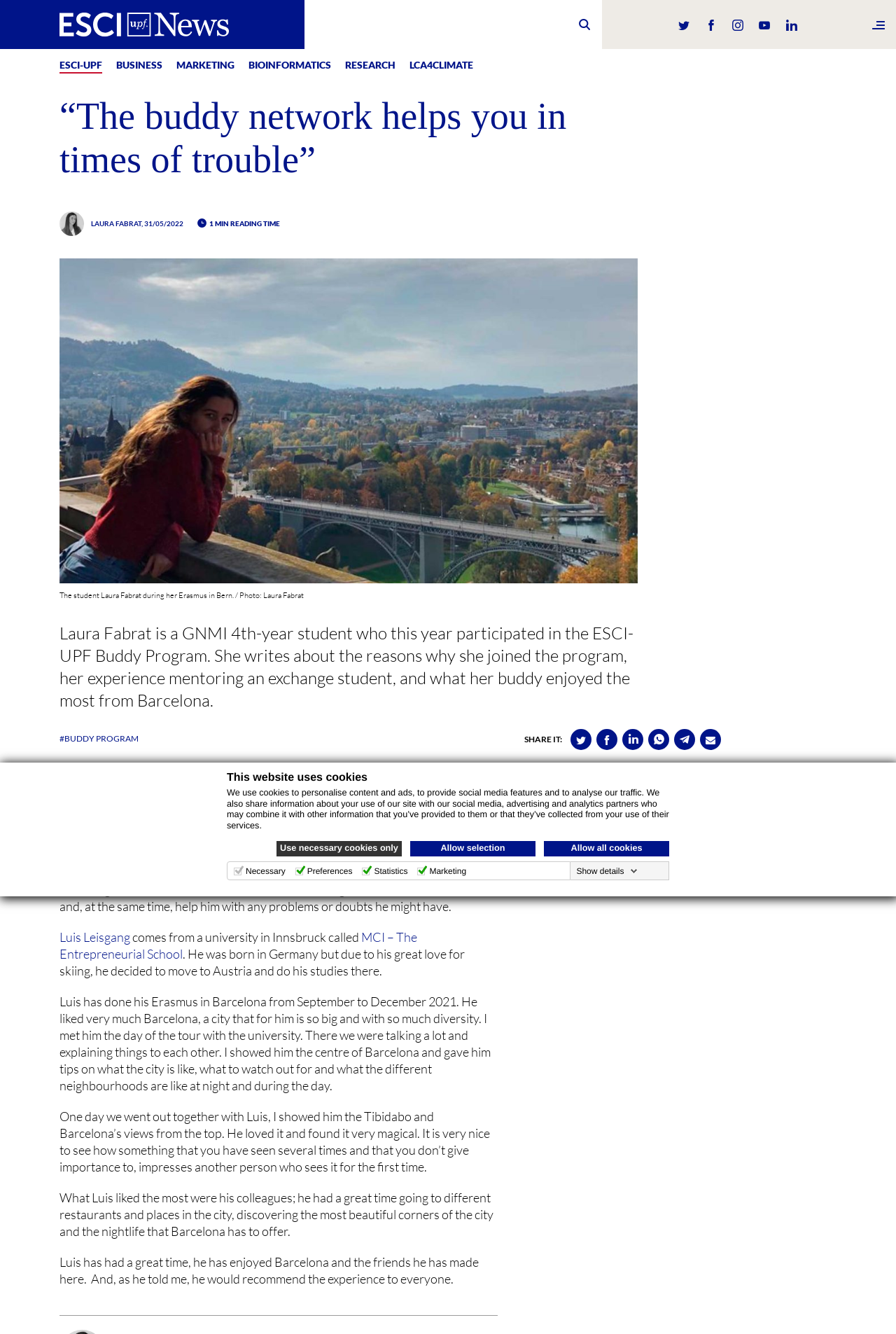What is the name of the university where Luis Leisgang comes from? Look at the image and give a one-word or short phrase answer.

MCI – The Entrepreneurial School